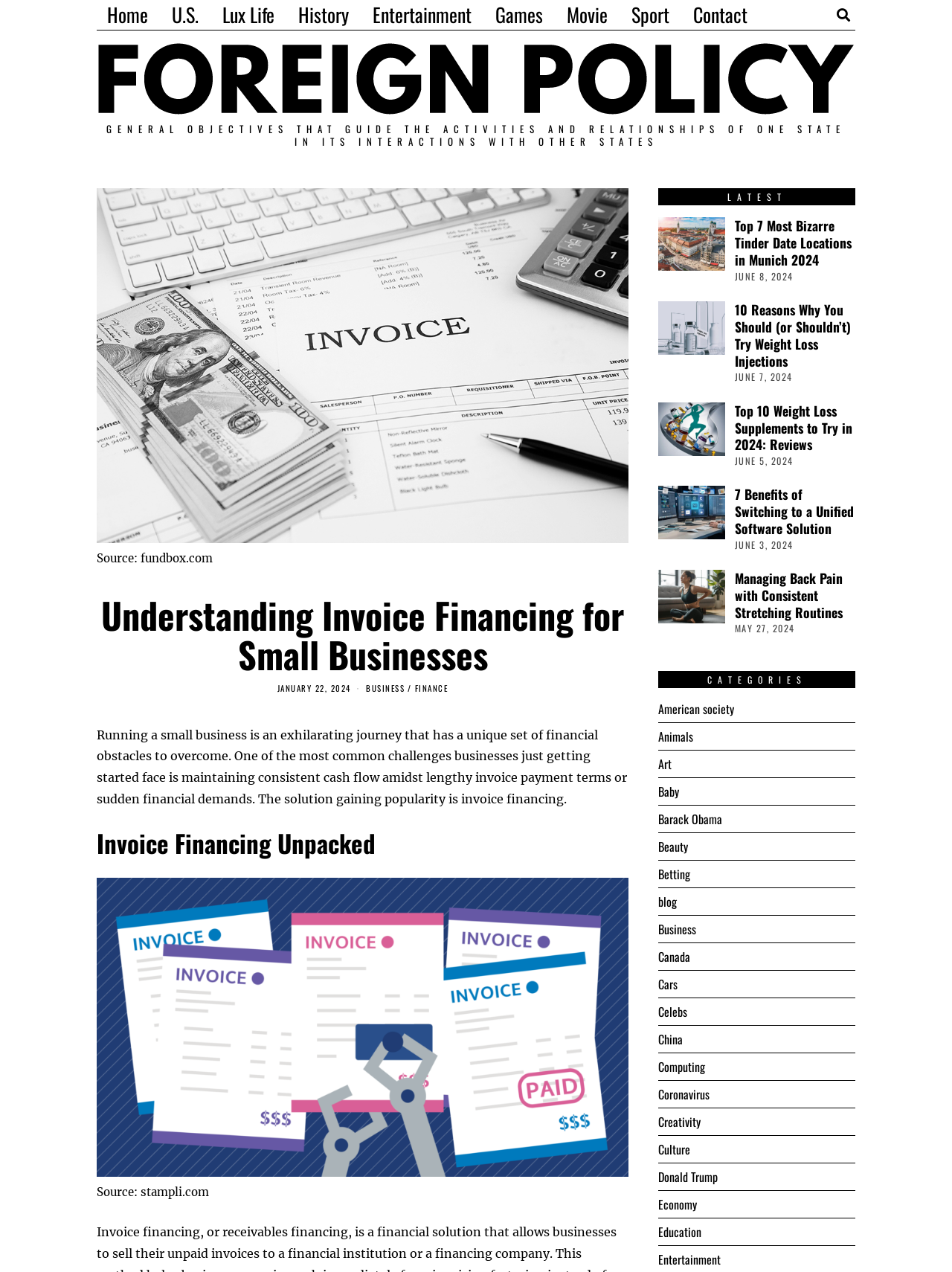Specify the bounding box coordinates of the region I need to click to perform the following instruction: "Read the article 'Top 7 Most Bizarre Tinder Date Locations in Munich 2024'". The coordinates must be four float numbers in the range of 0 to 1, i.e., [left, top, right, bottom].

[0.772, 0.171, 0.898, 0.211]